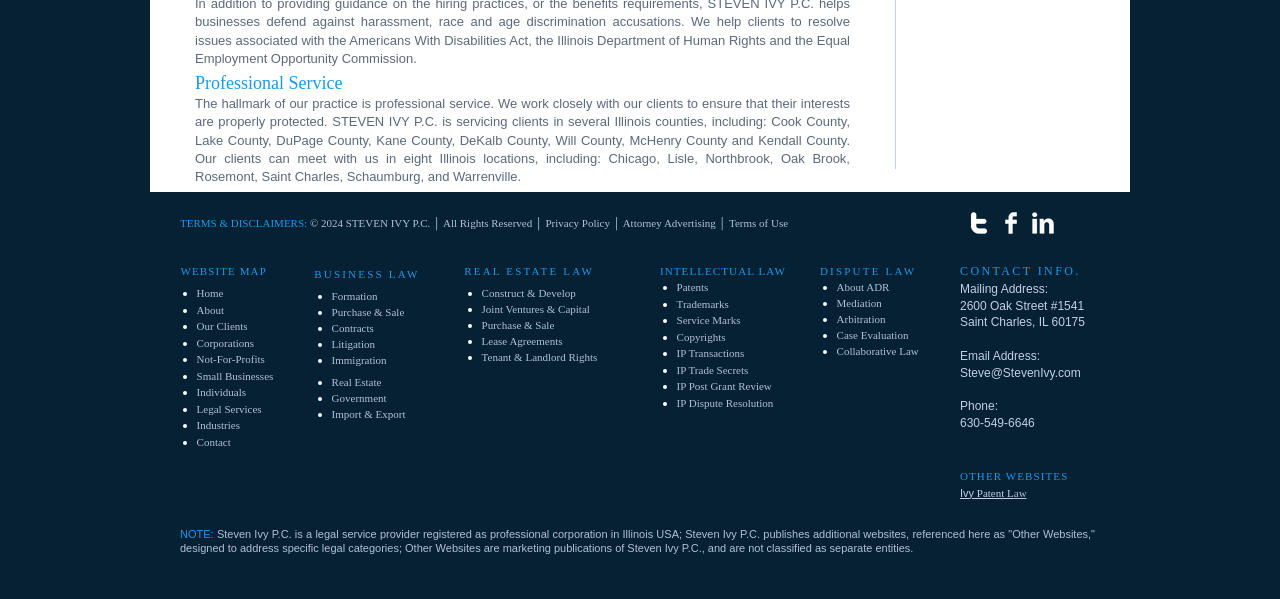Can you specify the bounding box coordinates of the area that needs to be clicked to fulfill the following instruction: "Read Terms of Use"?

[0.569, 0.362, 0.616, 0.382]